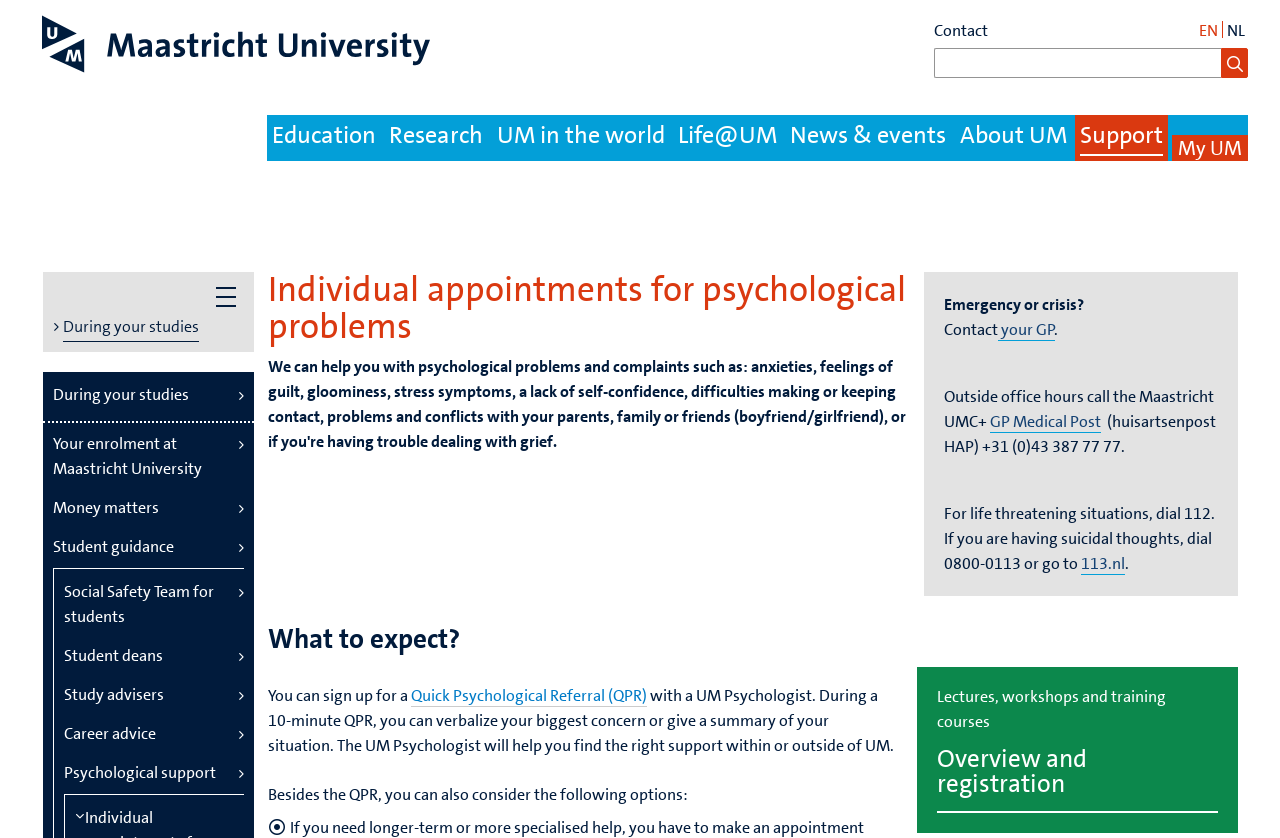Using the image as a reference, answer the following question in as much detail as possible:
What is the purpose of the Quick Psychological Referral?

The purpose of the Quick Psychological Referral (QPR) is to help individuals find the right support within or outside of the university. During a 10-minute QPR, a UM Psychologist will help the individual verbalize their biggest concern or give a summary of their situation.